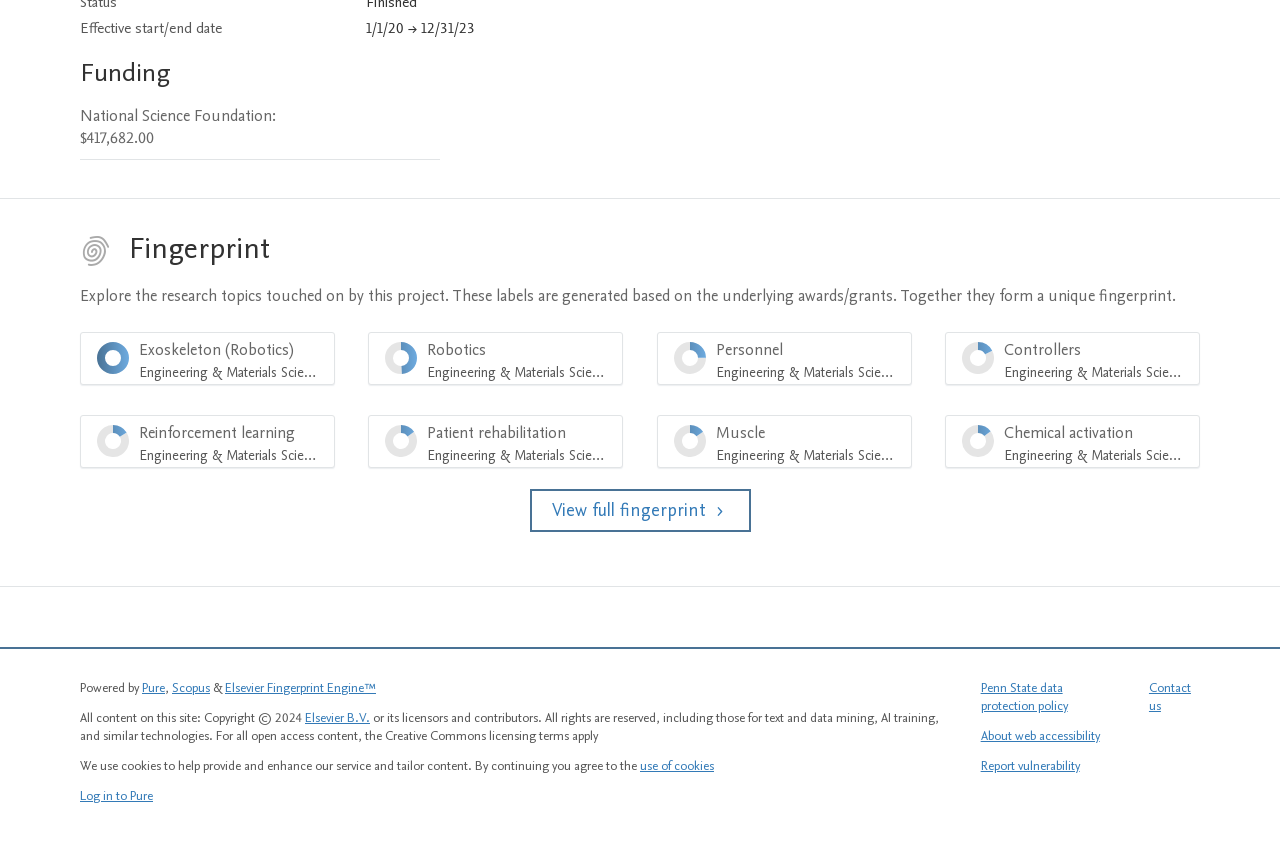What is the funding amount?
Give a one-word or short-phrase answer derived from the screenshot.

$417,682.00